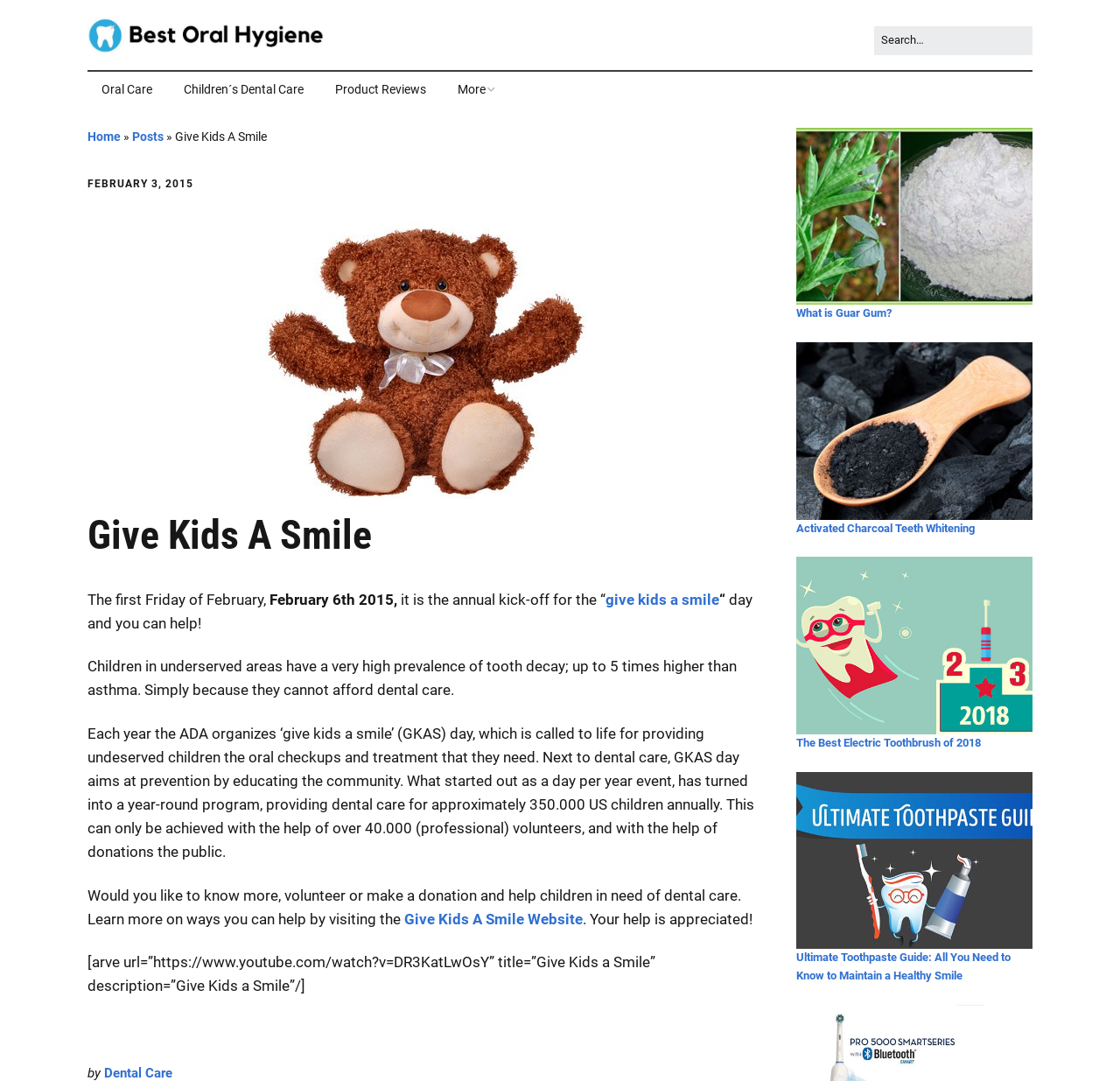Can you pinpoint the bounding box coordinates for the clickable element required for this instruction: "Visit the Give Kids A Smile Website"? The coordinates should be four float numbers between 0 and 1, i.e., [left, top, right, bottom].

[0.361, 0.842, 0.52, 0.858]